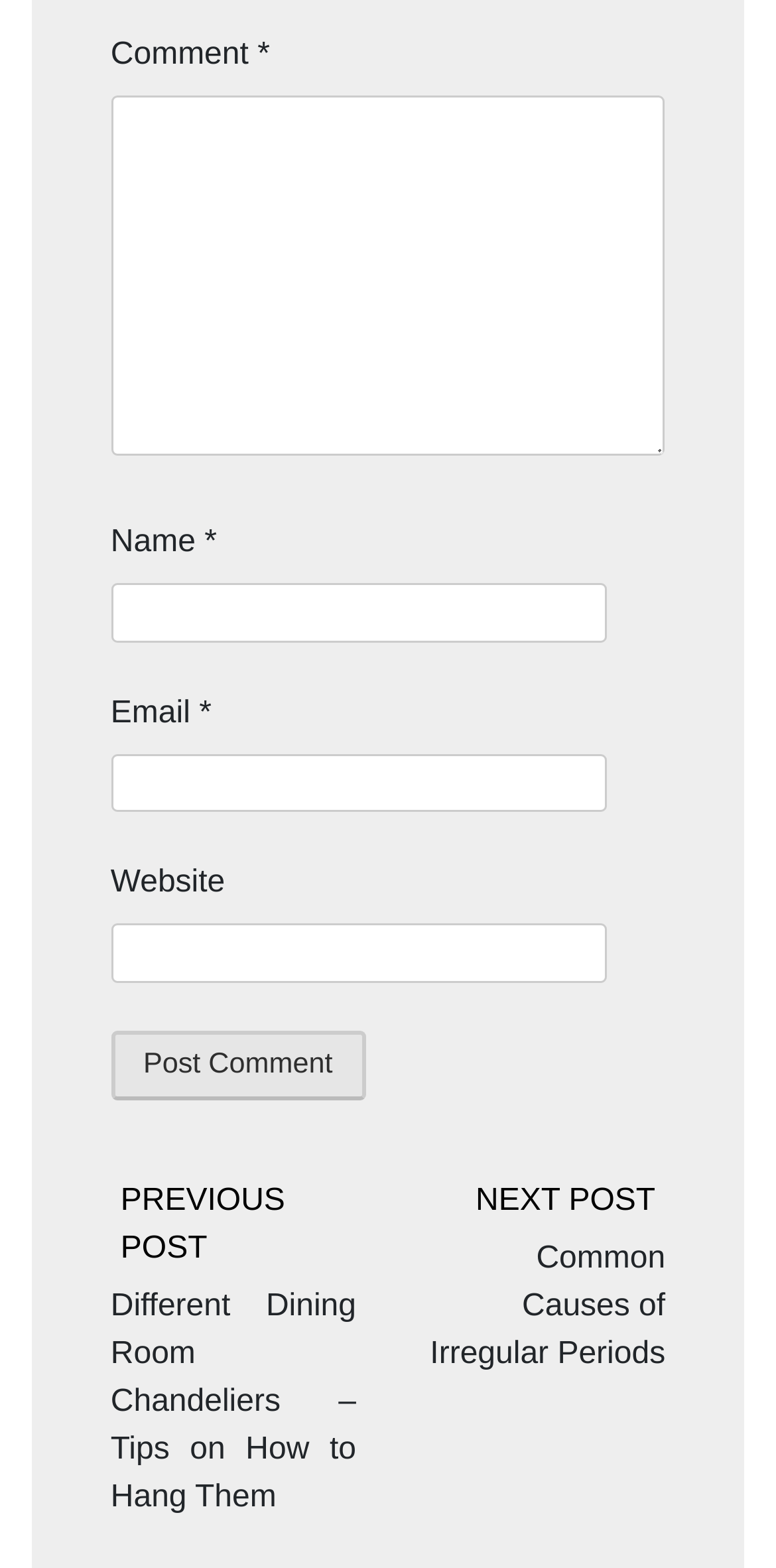What is the purpose of the 'Comment' textbox?
Provide a one-word or short-phrase answer based on the image.

To enter a comment